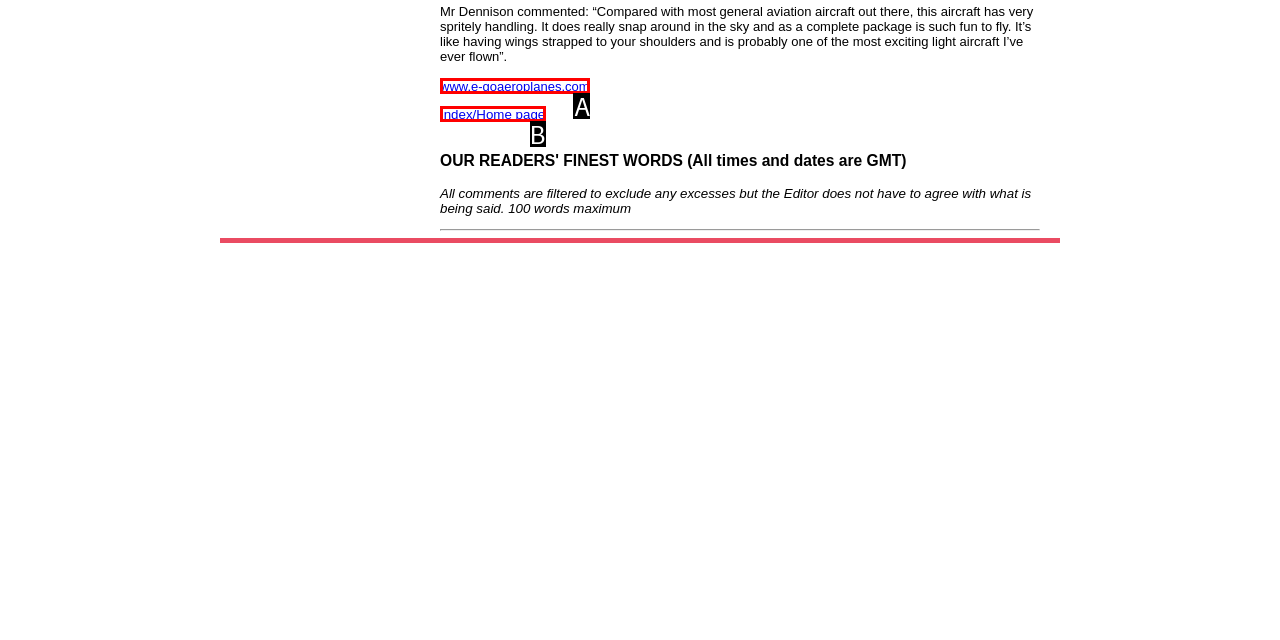Match the following description to the correct HTML element: www.e-goaeroplanes.com Indicate your choice by providing the letter.

A